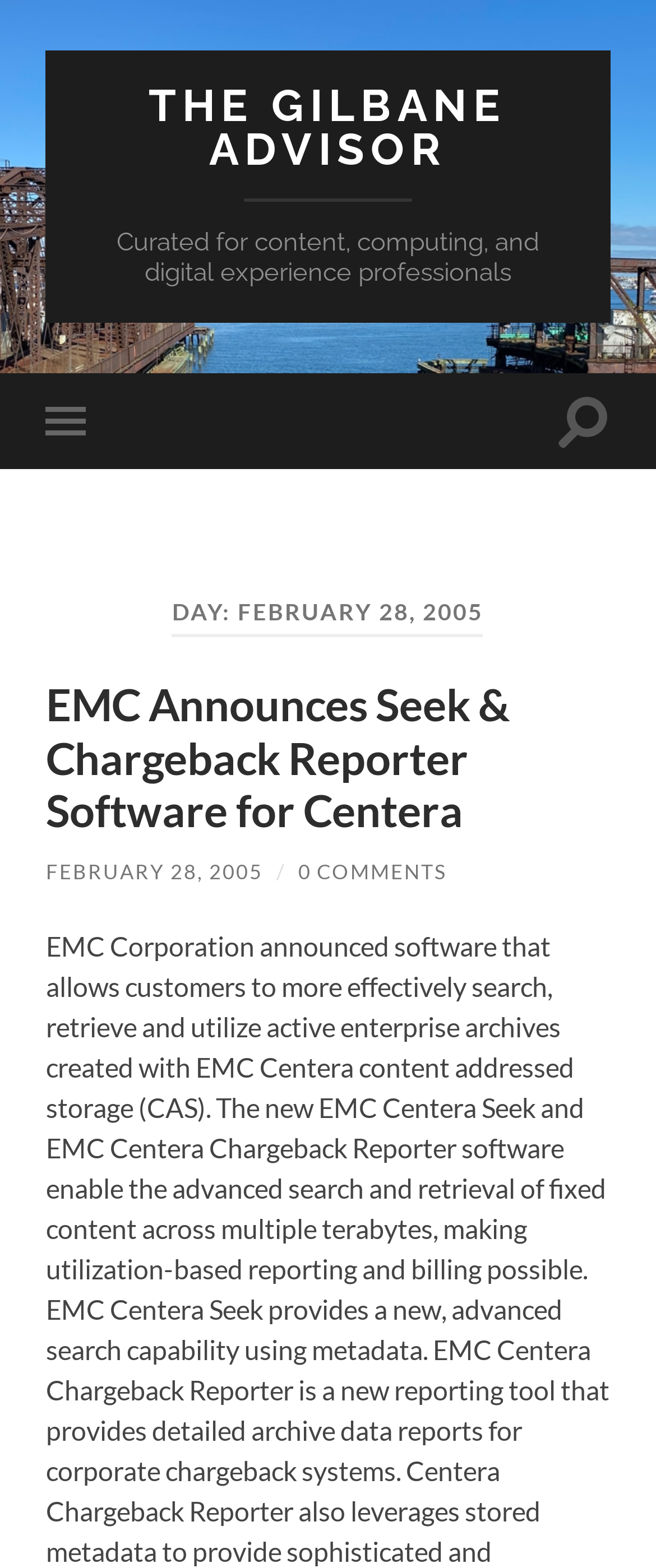Give an in-depth explanation of the webpage layout and content.

The webpage is an archive of articles from "The Gilbane Advisor" with a focus on content, computing, and digital experience professionals. At the top, there is a link to "THE GILBANE ADVISOR" and a brief description of the publication. 

On the top left, there is a "Toggle mobile menu" button, and on the top right, there is a "Toggle search field" button. Below these buttons, there is a header section that spans the entire width of the page. 

Within the header section, there is a heading that indicates the date, "FEBRUARY 28, 2005". Below this date, there is a news article with the title "EMC Announces Seek & Chargeback Reporter Software for Centera", which is also a clickable link. The article title is positioned on the left side of the page, and there is a link to the original date of the article, "FEBRUARY 28, 2005", on the left side, followed by a slash symbol, and then a link to "0 COMMENTS" on the right side.